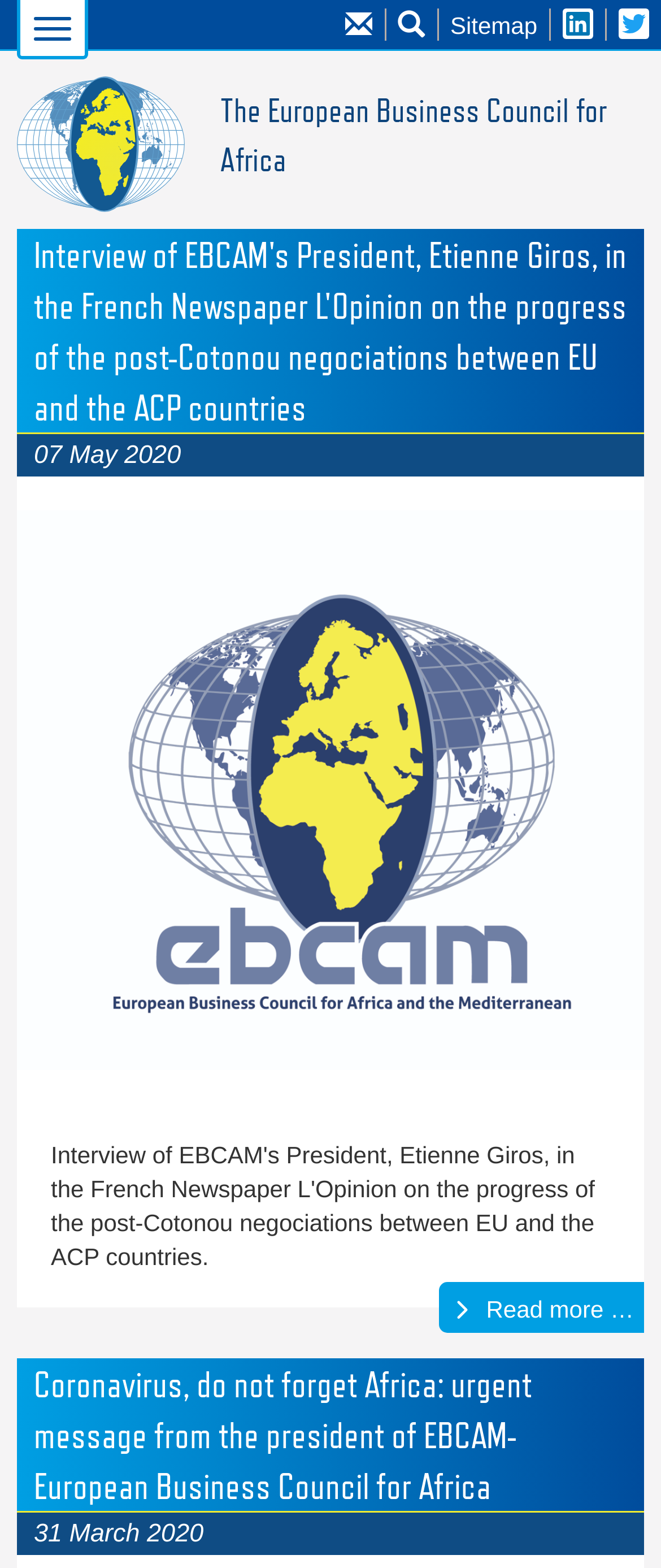Provide your answer in one word or a succinct phrase for the question: 
What is the date of the first news article?

07 May 2020